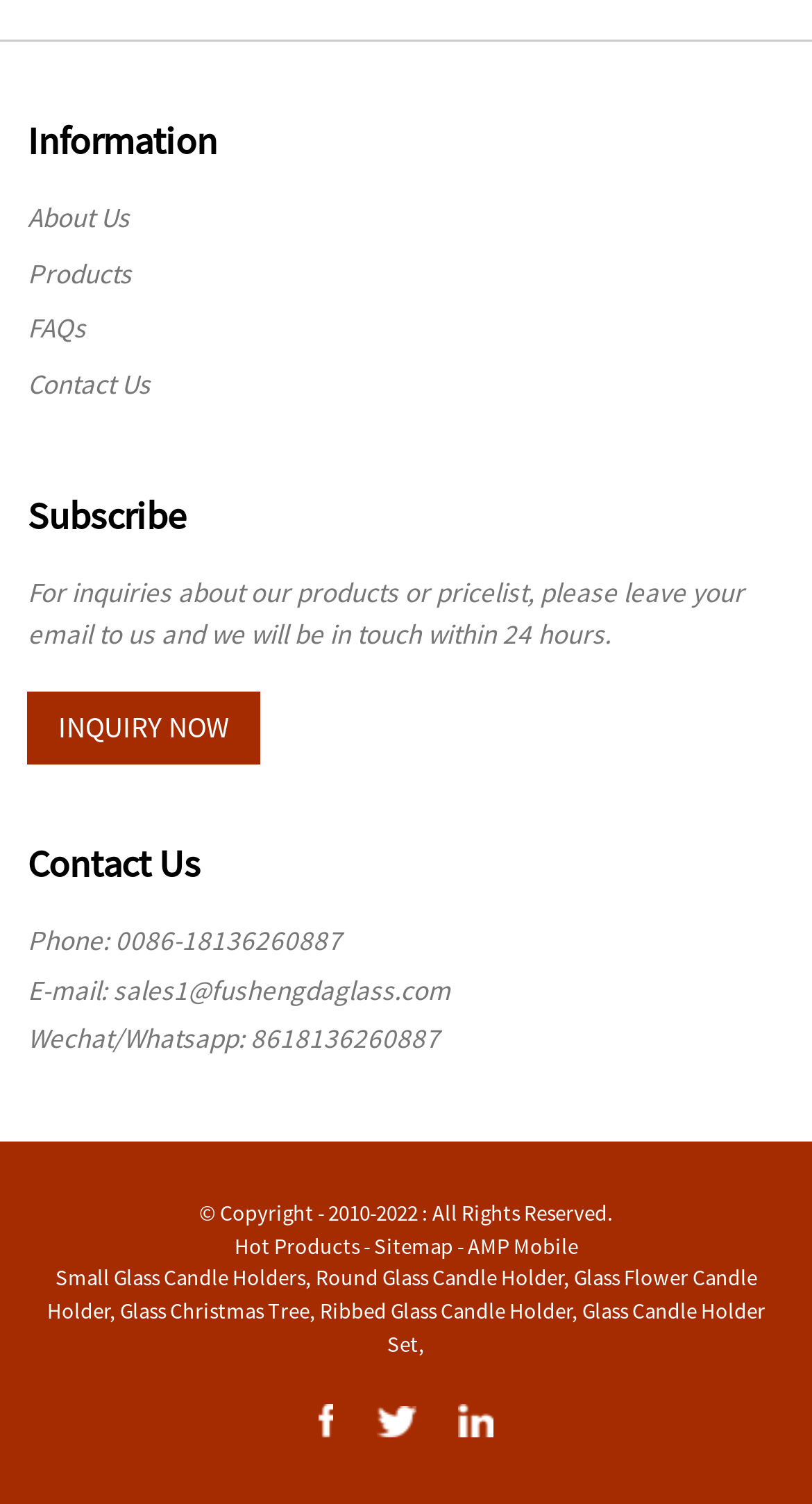Using the webpage screenshot, locate the HTML element that fits the following description and provide its bounding box: "Hot Products".

[0.288, 0.819, 0.442, 0.837]